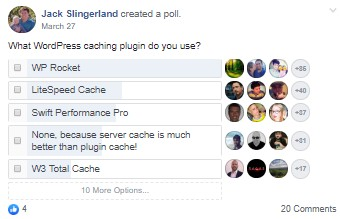Which caching plugin has received the highest number of votes?
Please provide an in-depth and detailed response to the question.

By examining the options listed in the poll, it is clear that WP Rocket has received the highest number of votes, with 85 votes.